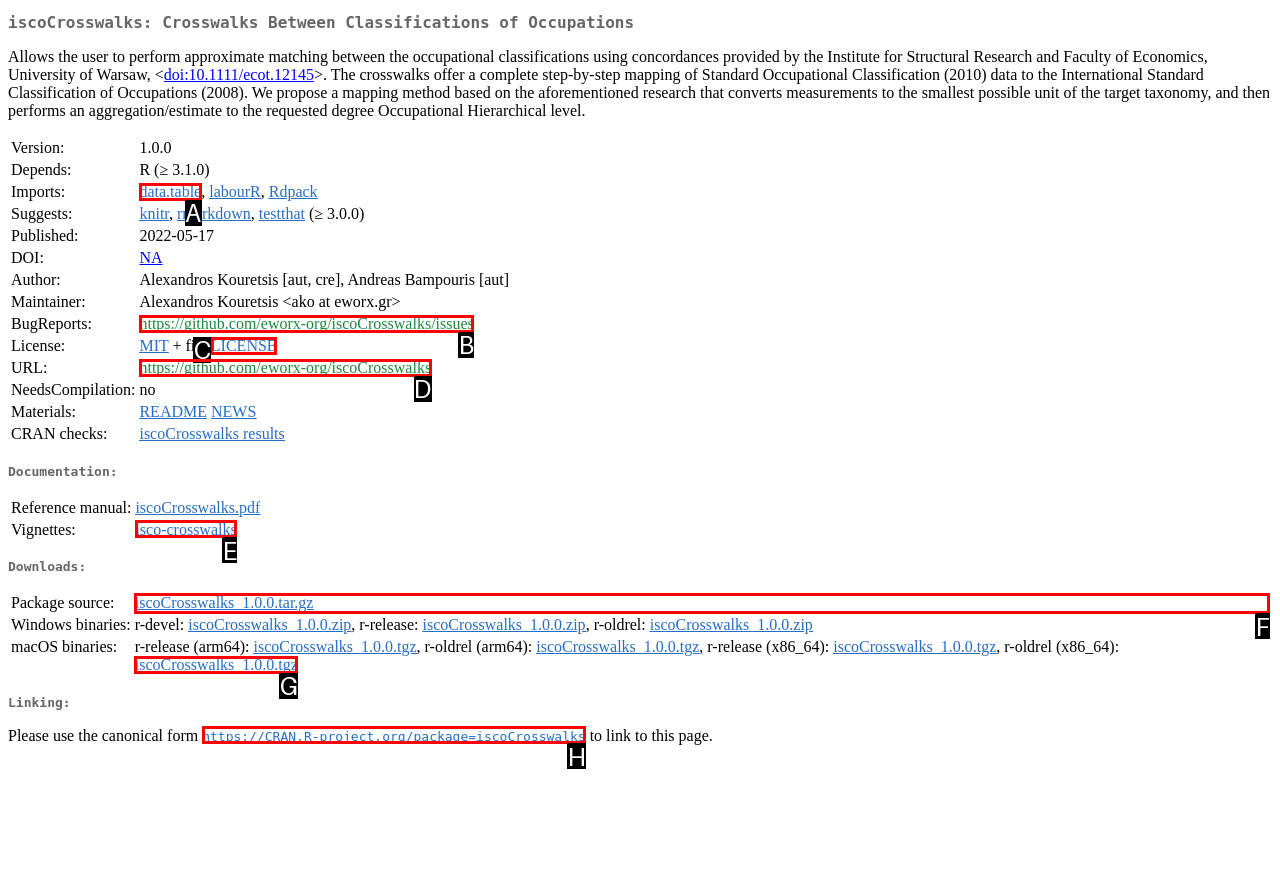Which option should you click on to fulfill this task: Download package source? Answer with the letter of the correct choice.

F